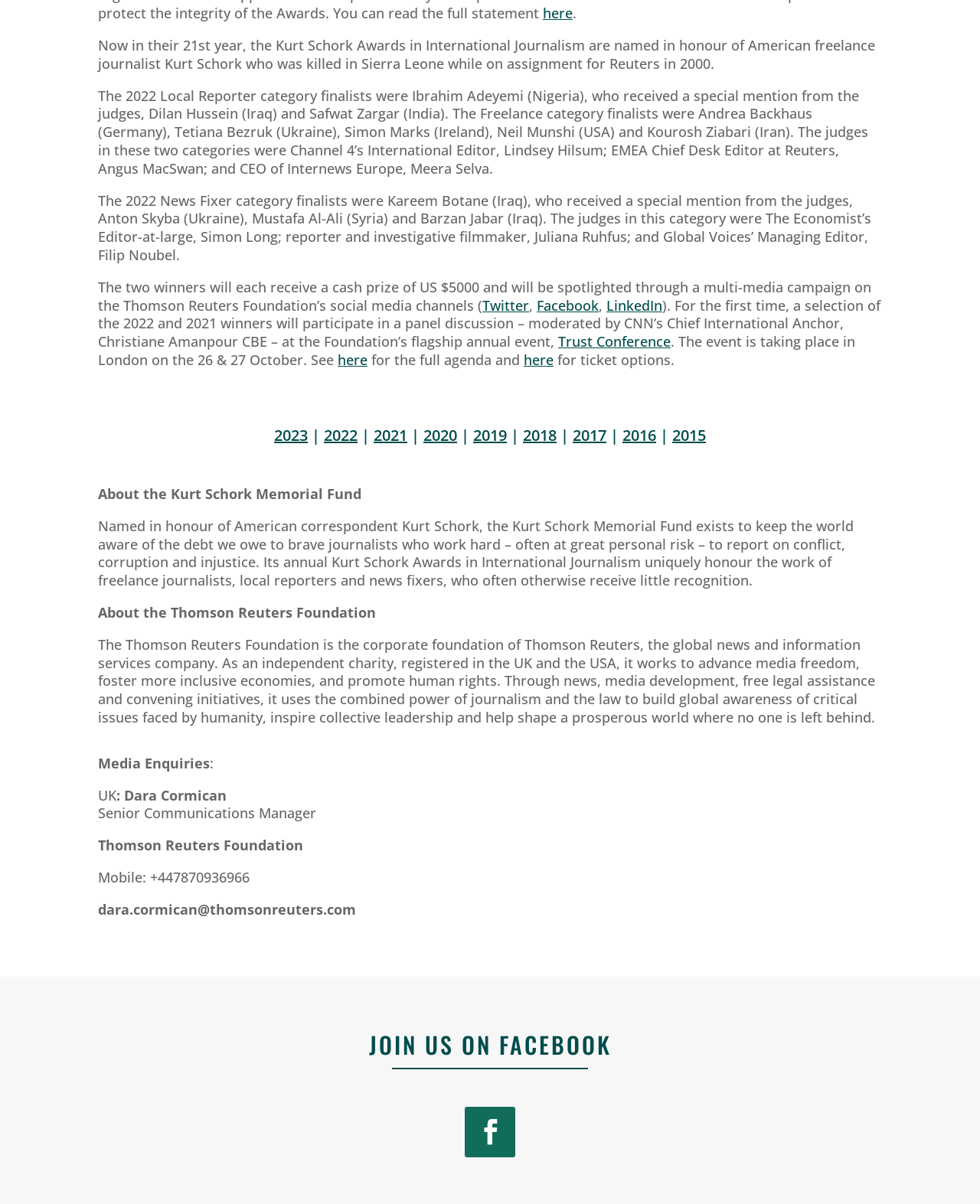Given the webpage screenshot and the description, determine the bounding box coordinates (top-left x, top-left y, bottom-right x, bottom-right y) that define the location of the UI element matching this description: input value="1" aria-label="Quantity" value="1"

None